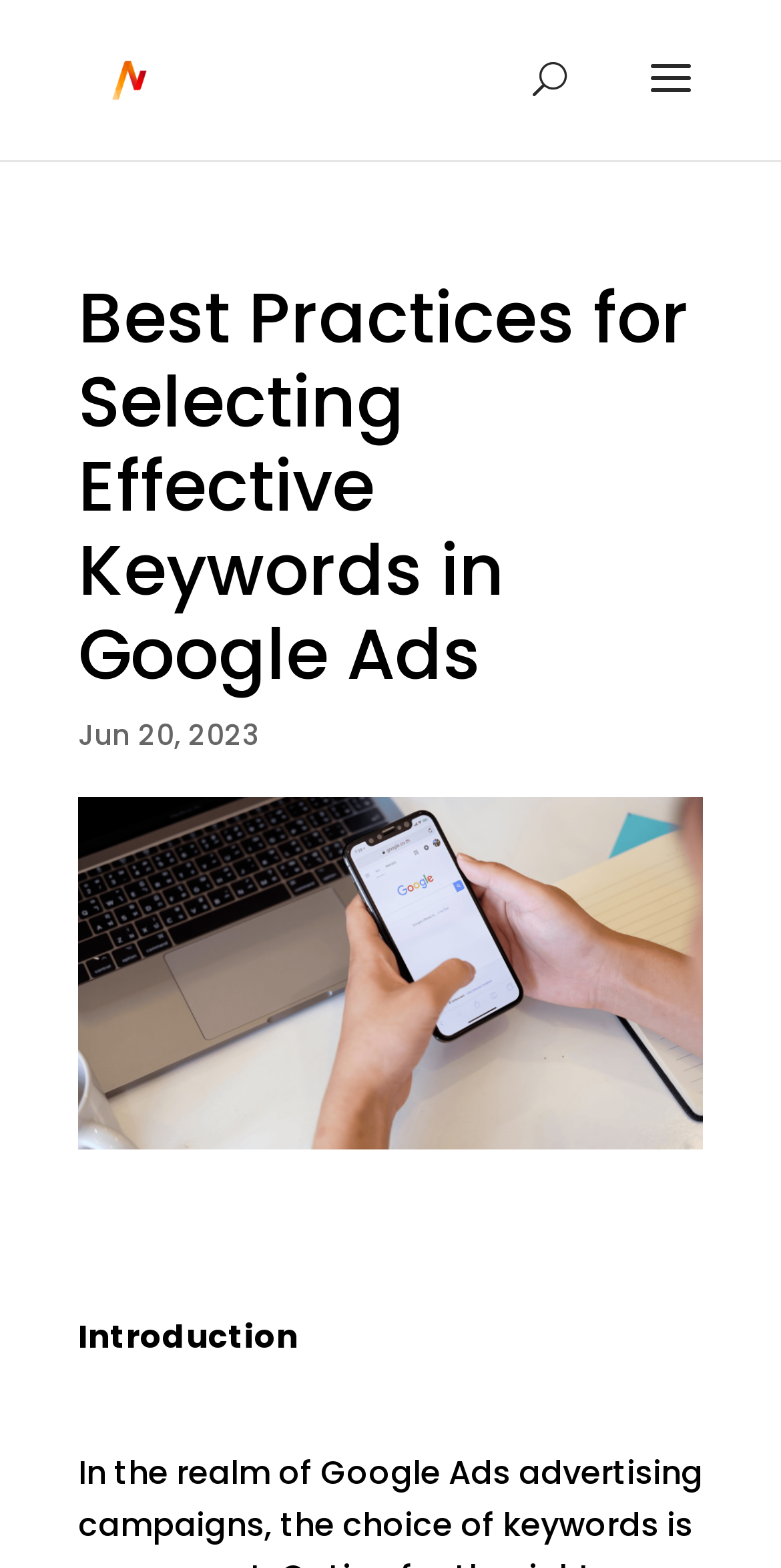What is the date of the article?
Provide a one-word or short-phrase answer based on the image.

Jun 20, 2023